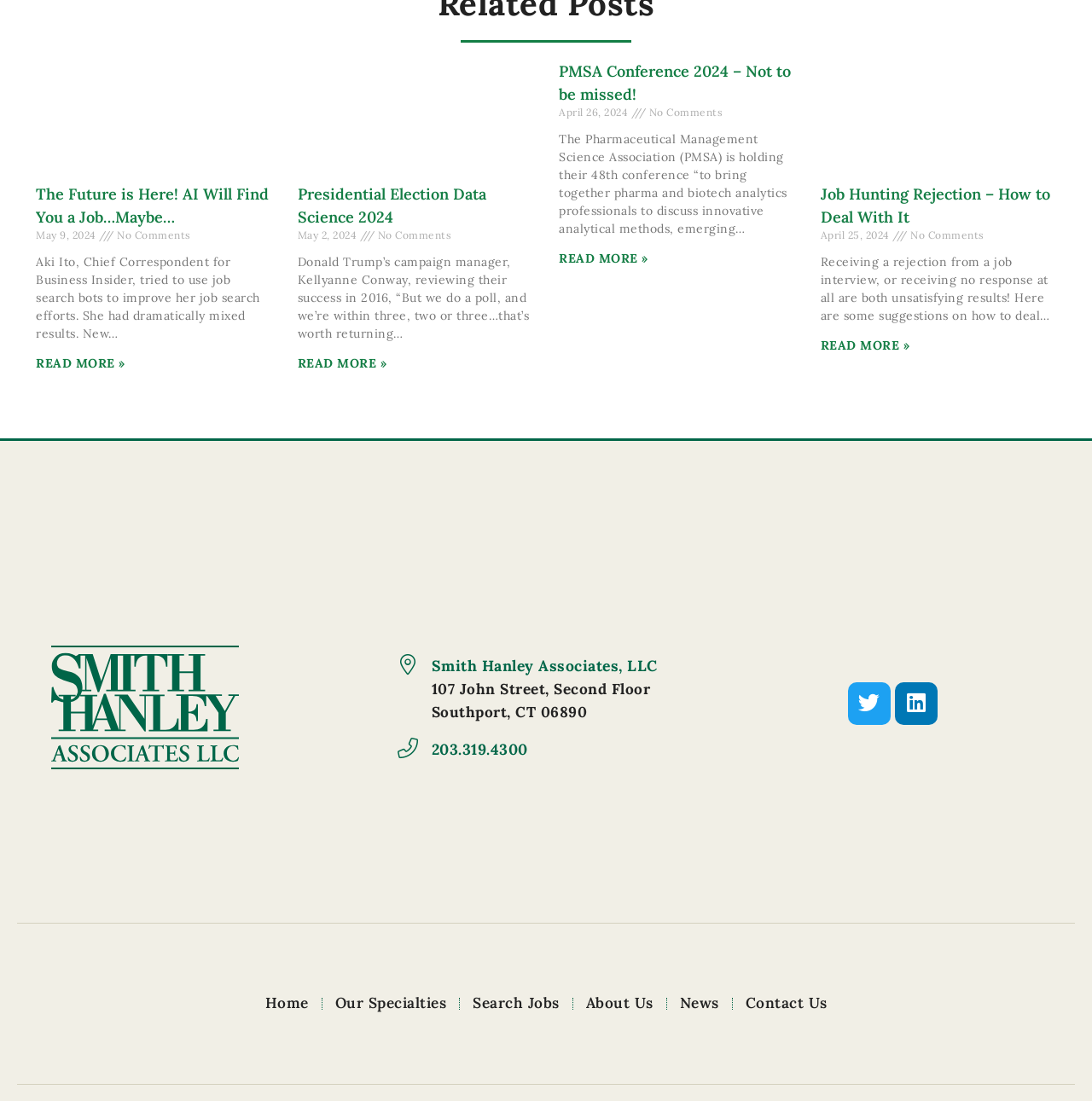Using the information in the image, give a detailed answer to the following question: What is the date of the second article?

The date of the second article is May 2, 2024, as indicated by the StaticText element with the text 'May 2, 2024'.